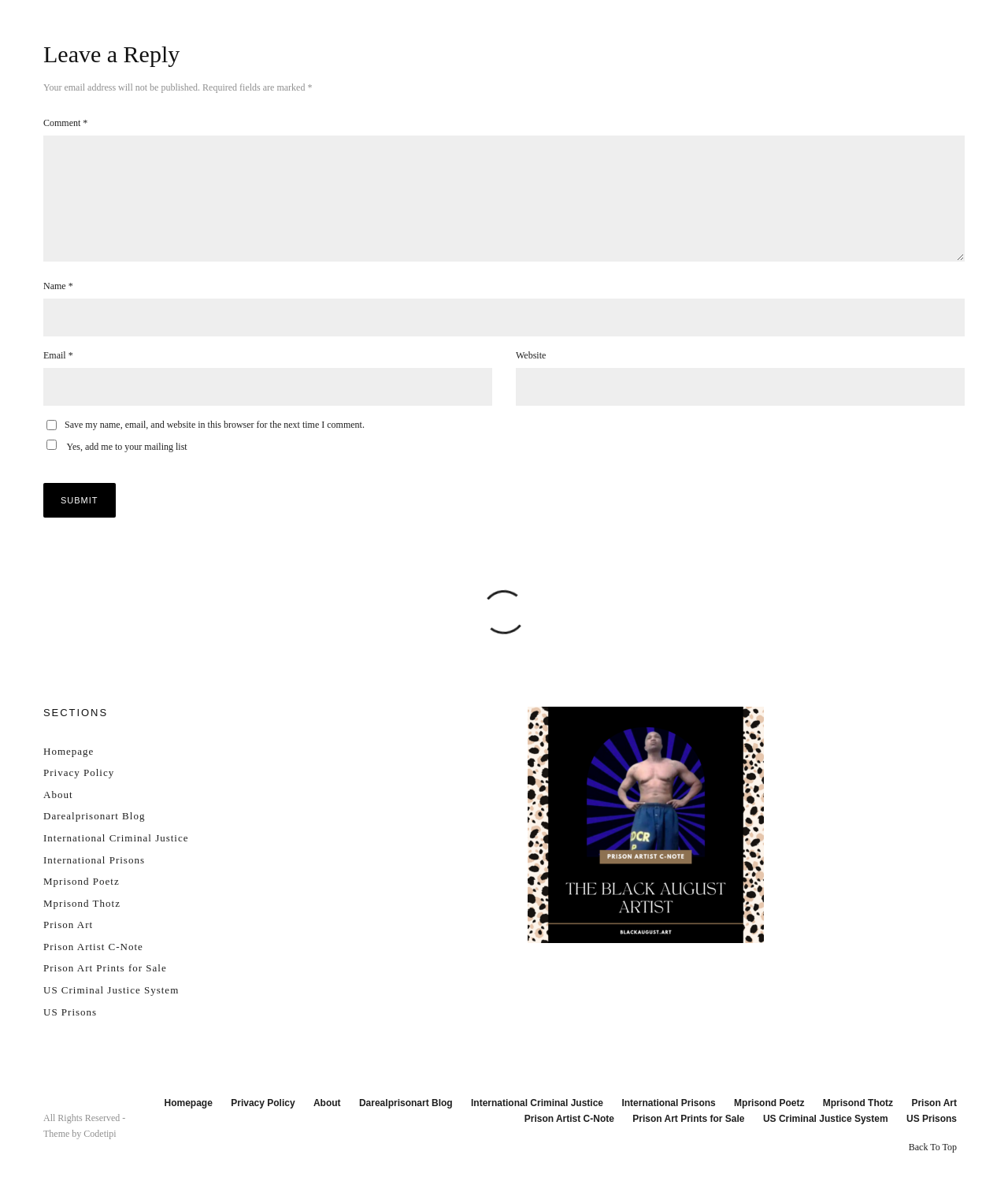Please identify the bounding box coordinates of the clickable area that will allow you to execute the instruction: "Leave a comment".

[0.043, 0.113, 0.957, 0.219]